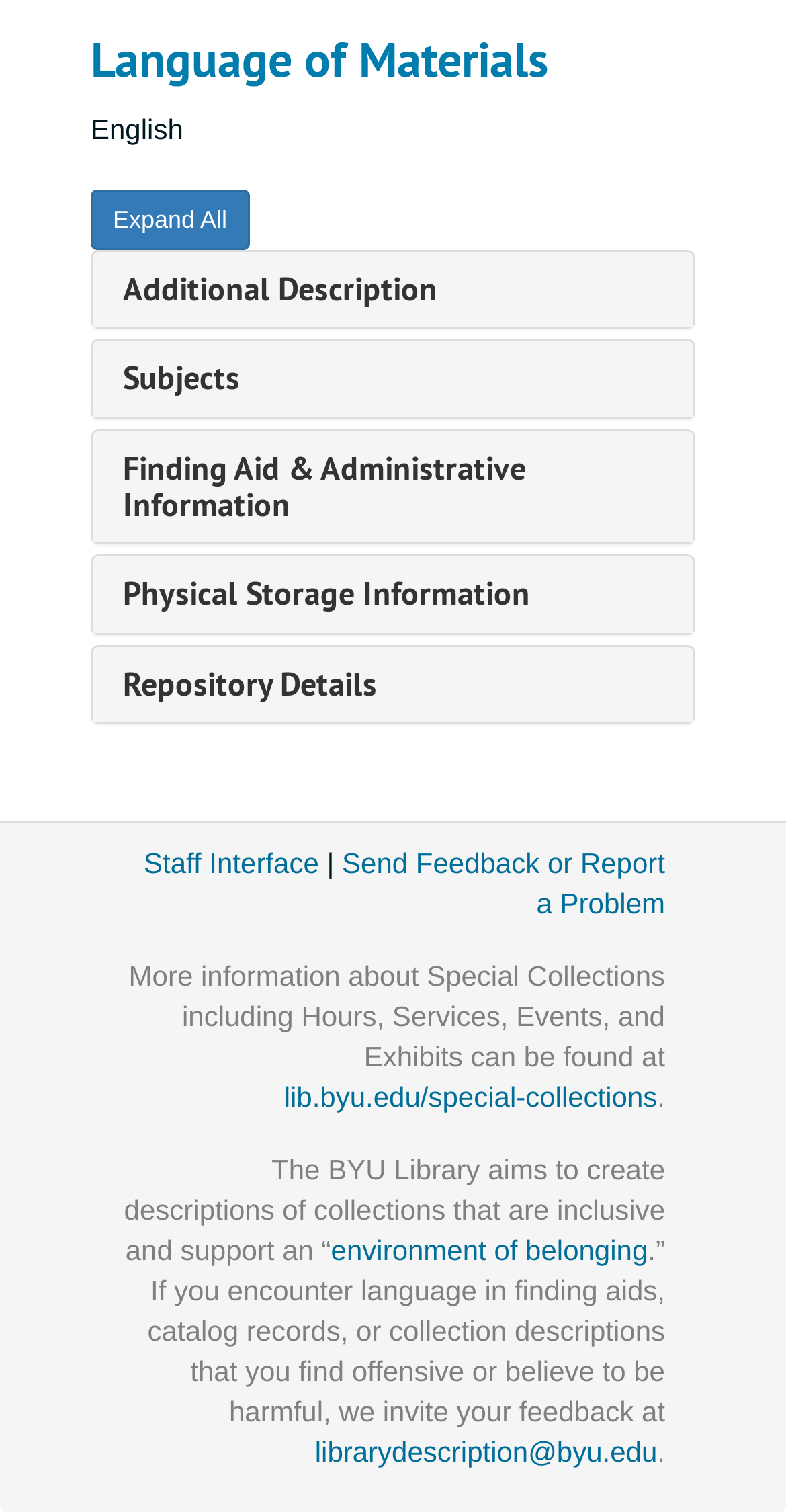What is the URL of the Special Collections website?
Using the information from the image, give a concise answer in one word or a short phrase.

lib.byu.edu/special-collections